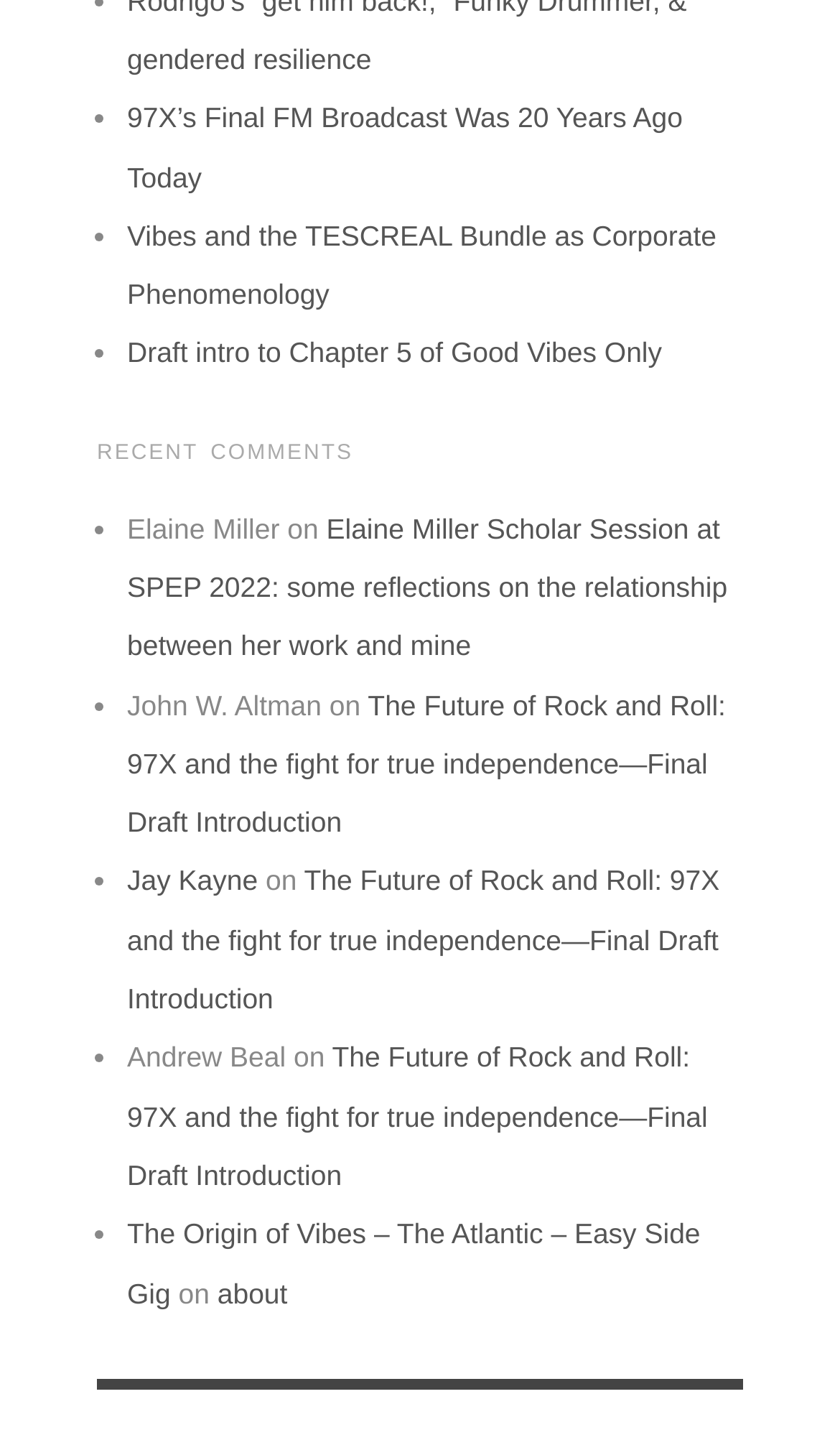Please find the bounding box coordinates of the clickable region needed to complete the following instruction: "Get Free Aloe Vera Samples". The bounding box coordinates must consist of four float numbers between 0 and 1, i.e., [left, top, right, bottom].

None